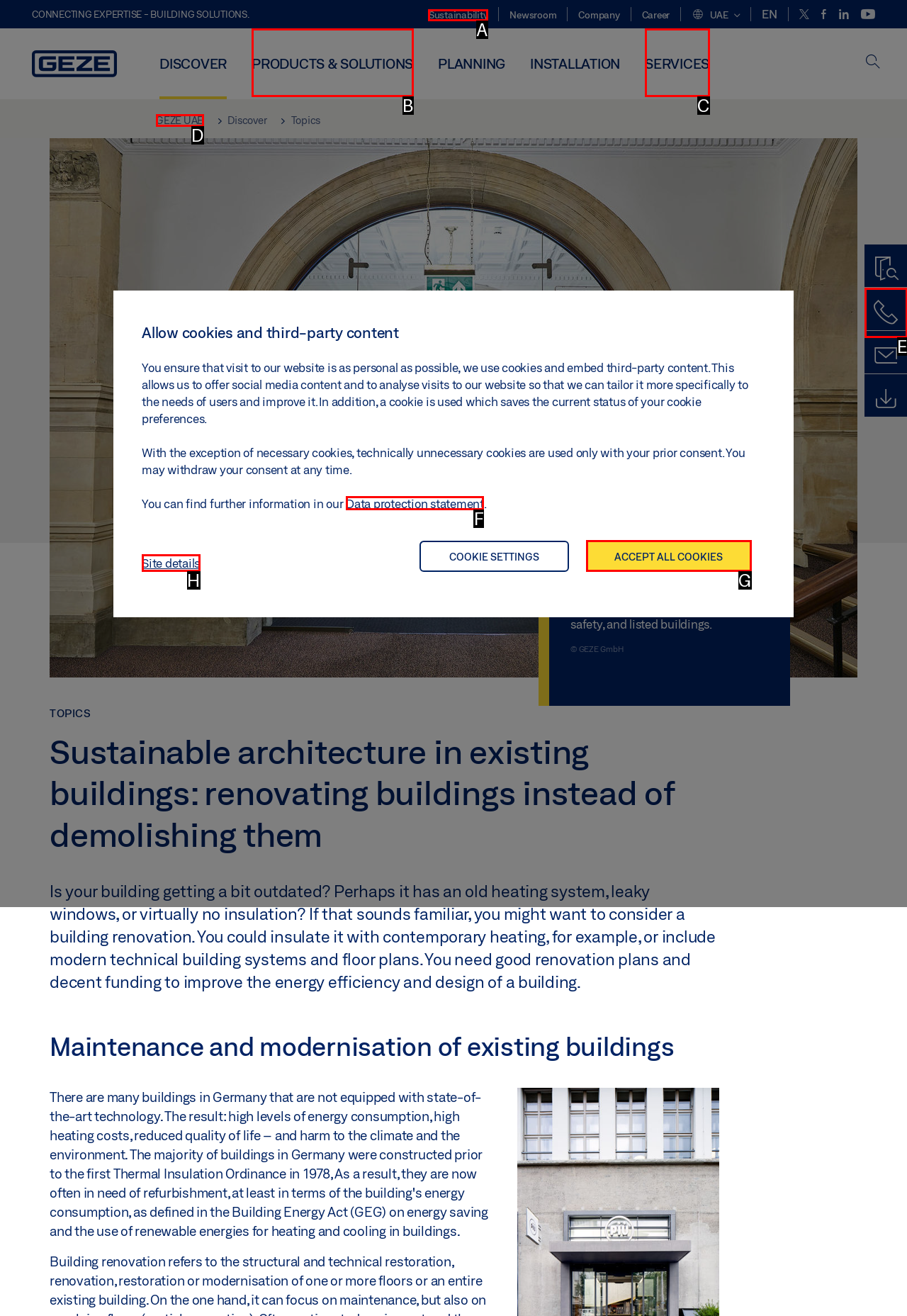Using the element description: Call us, select the HTML element that matches best. Answer with the letter of your choice.

E